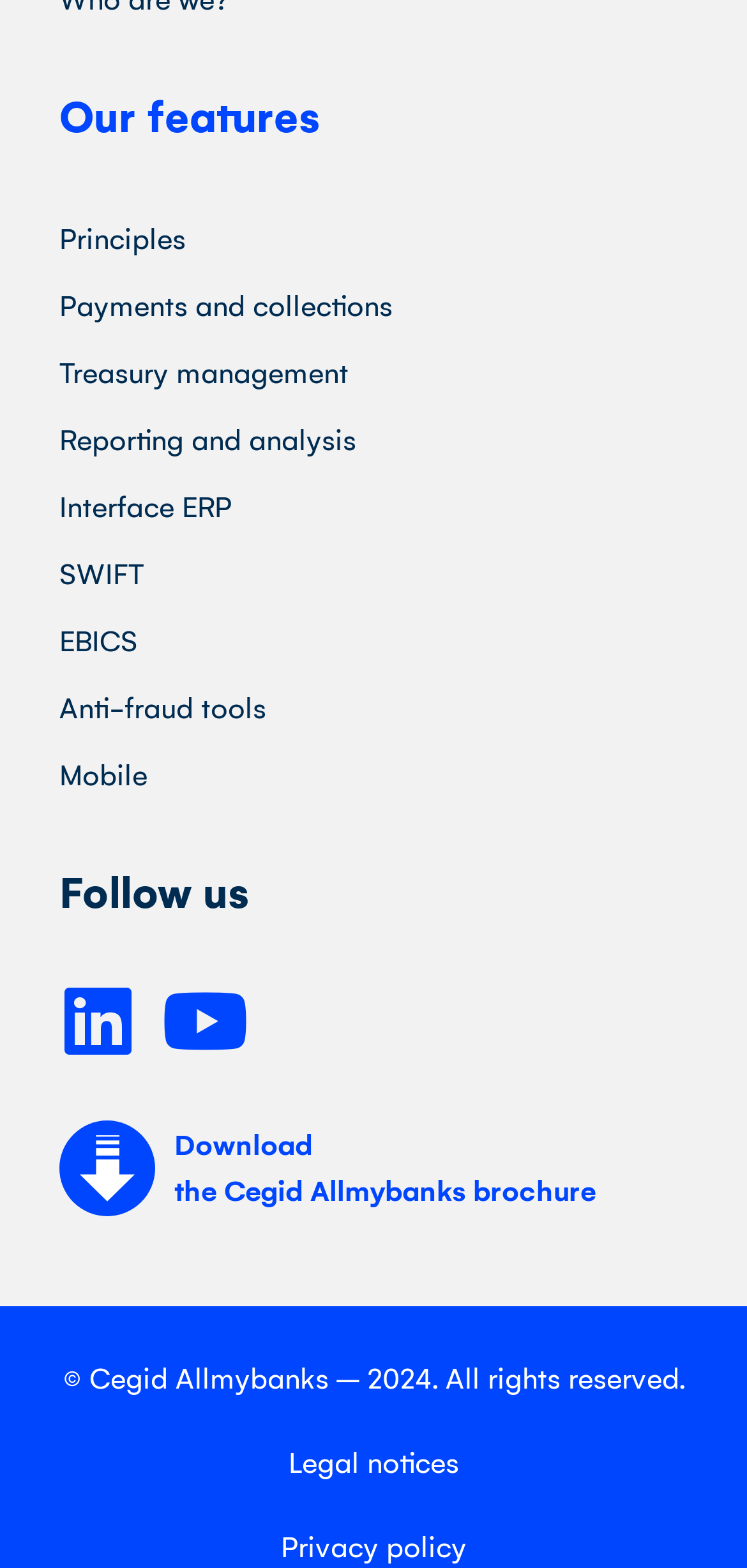Please reply with a single word or brief phrase to the question: 
What year is the copyright for?

2024